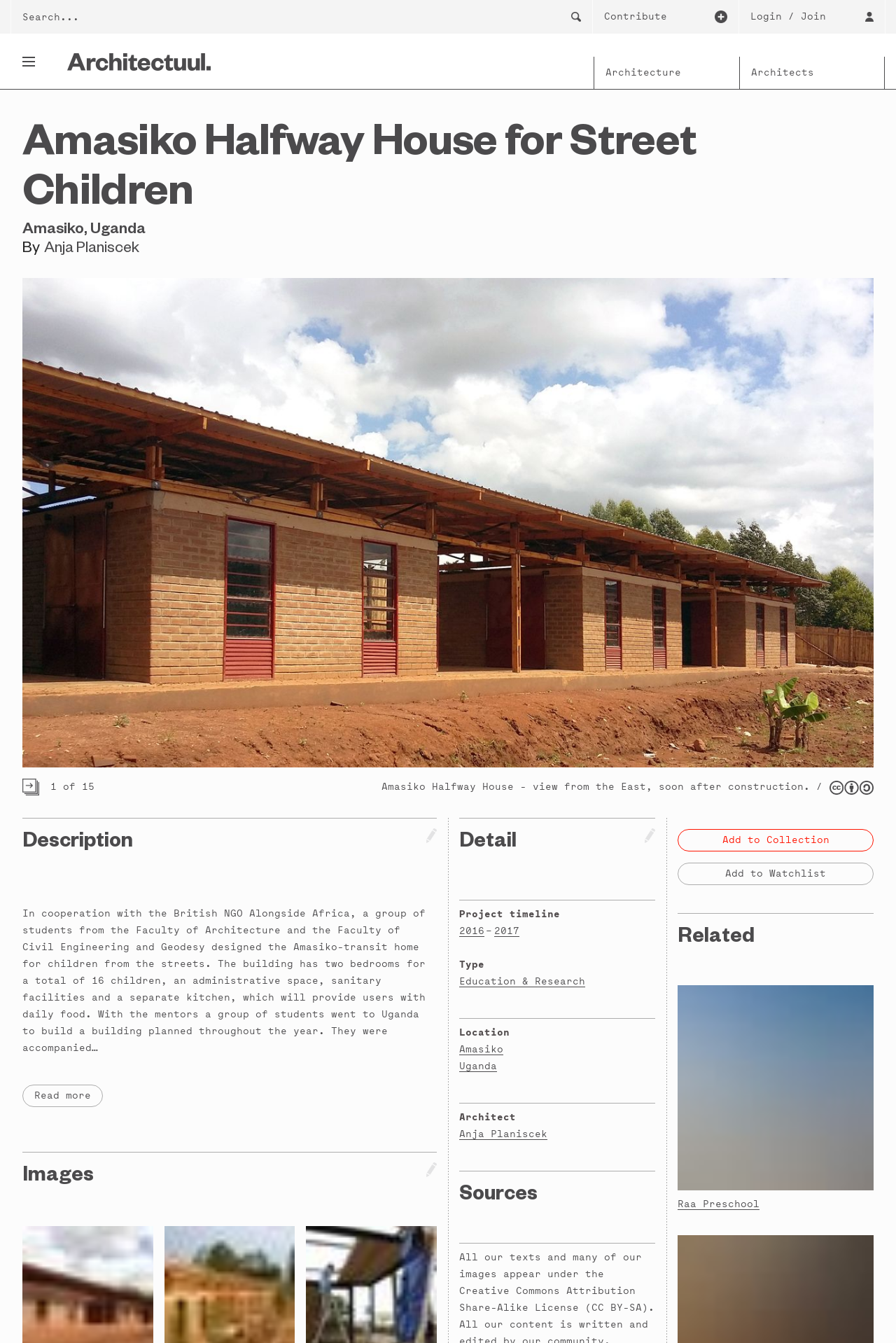Based on the image, please respond to the question with as much detail as possible:
Where is the Amasiko Halfway House located?

The location of the Amasiko Halfway House can be found in the text element with the text 'Amasiko, Uganda' below the heading element.